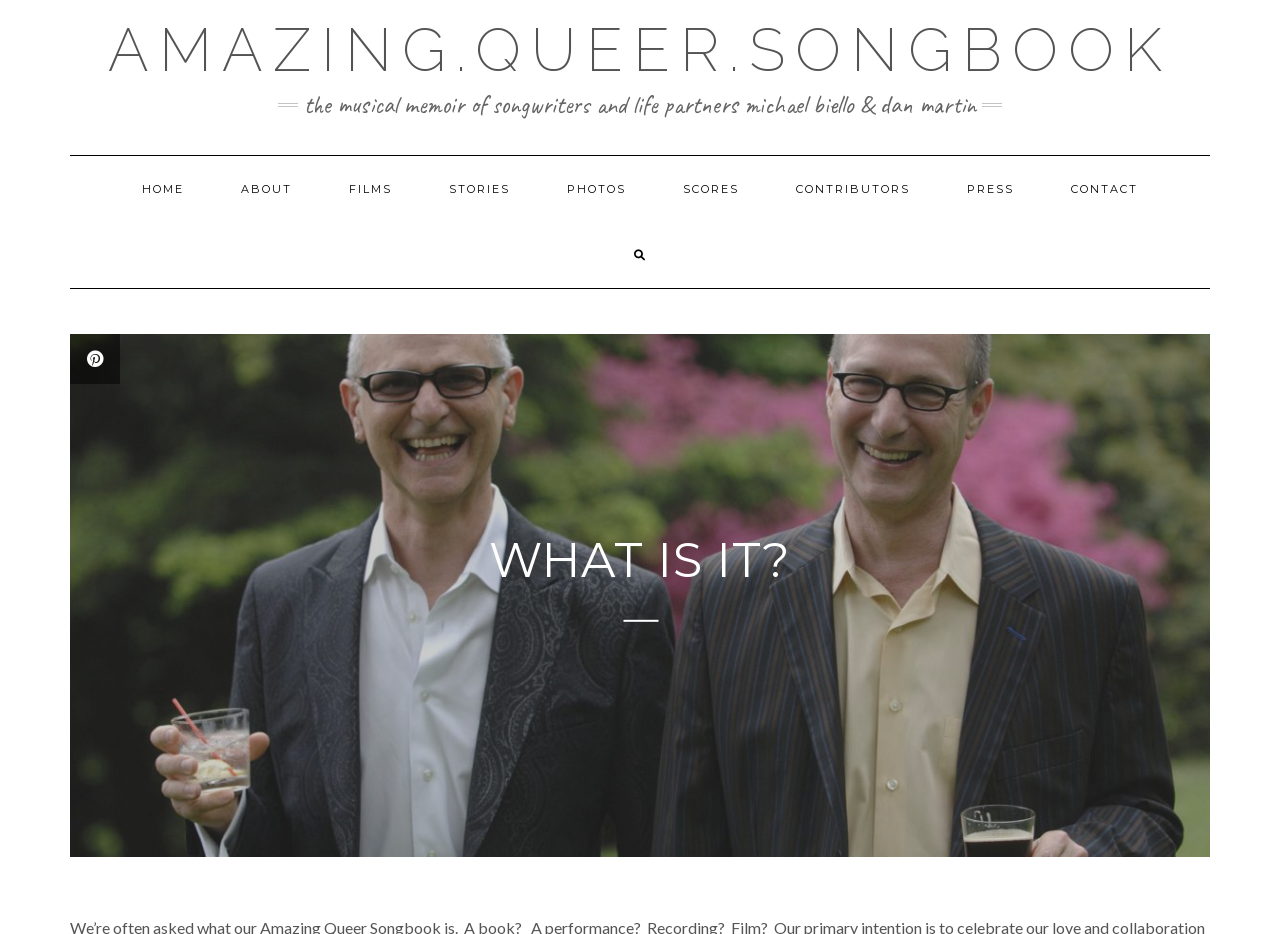From the element description: "Search here", extract the bounding box coordinates of the UI element. The coordinates should be expressed as four float numbers between 0 and 1, in the order [left, top, right, bottom].

[0.474, 0.238, 0.526, 0.308]